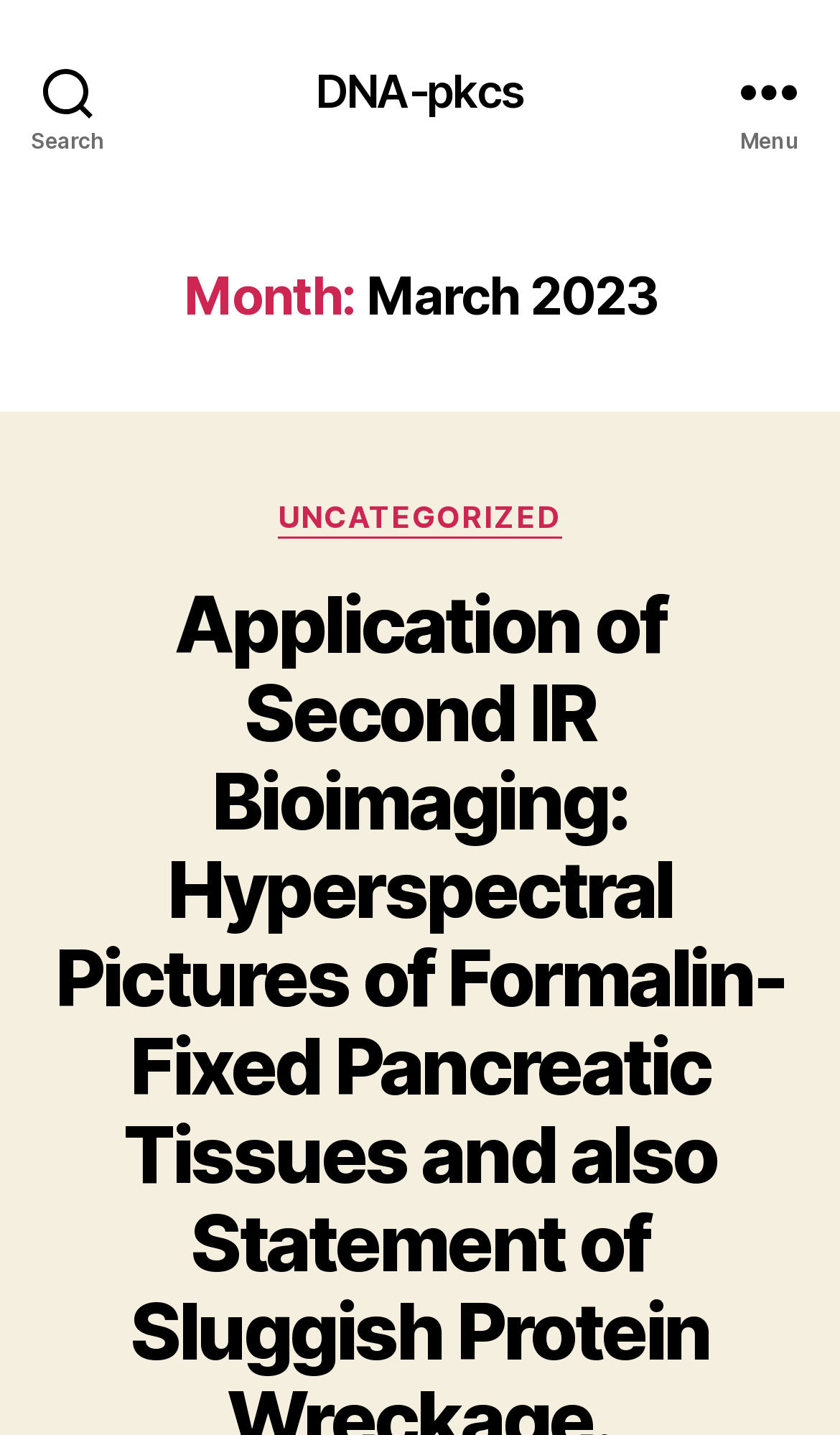Is the search button expanded?
Refer to the image and provide a concise answer in one word or phrase.

No